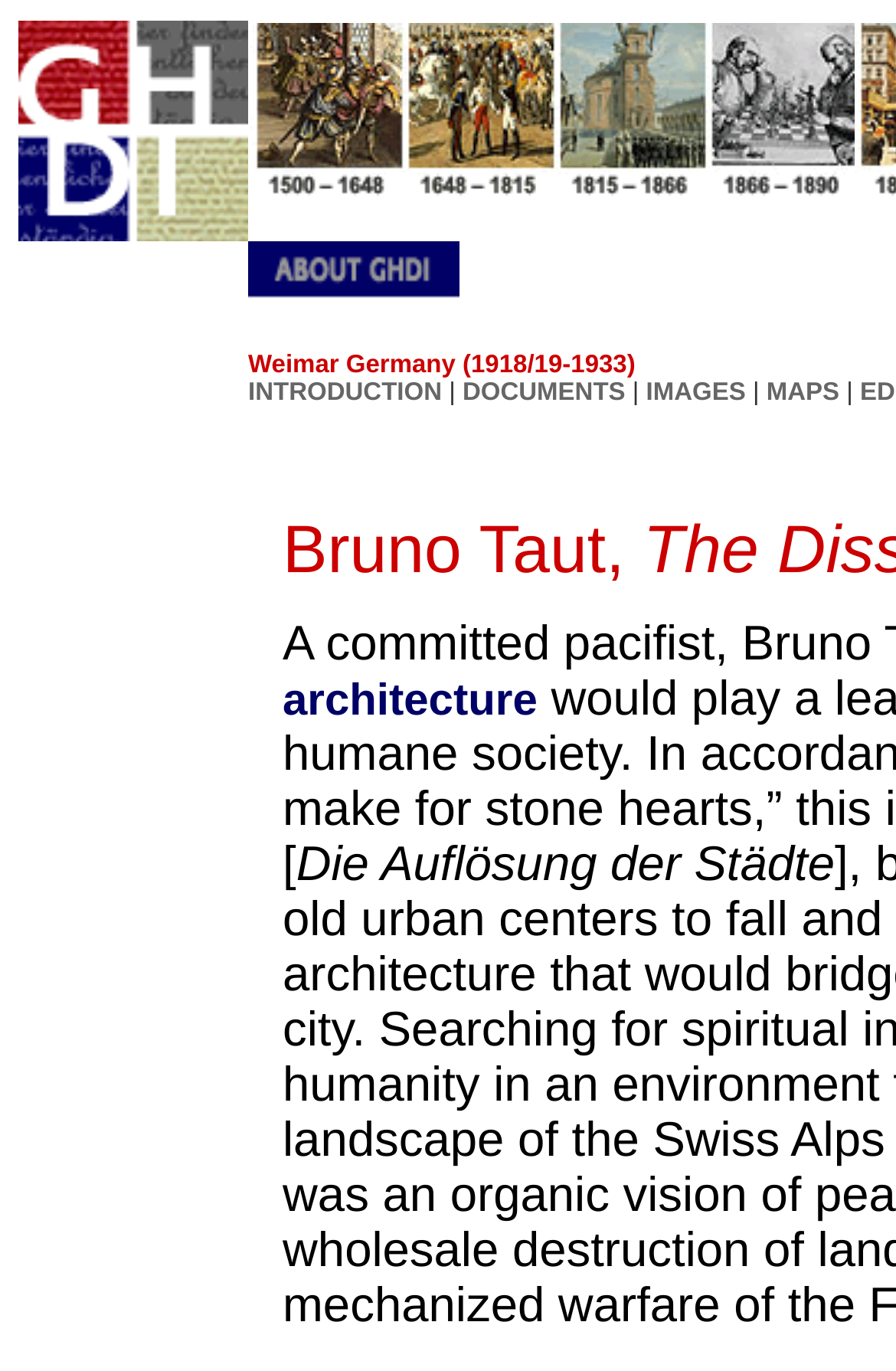Can you find the bounding box coordinates for the element to click on to achieve the instruction: "click GHDI logo"?

[0.021, 0.015, 0.277, 0.176]